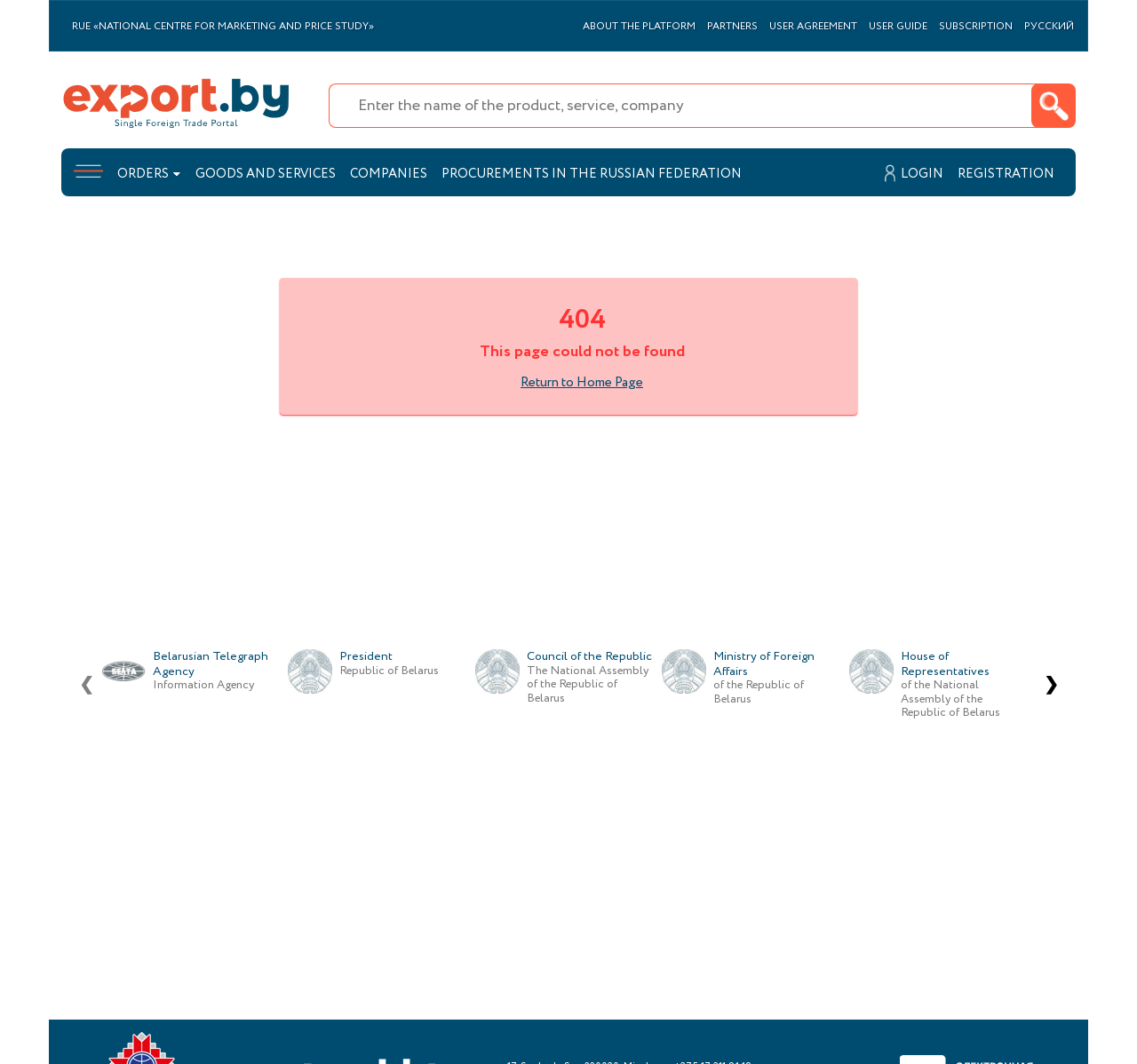What is the purpose of the textbox?
Based on the visual content, answer with a single word or a brief phrase.

Enter product name